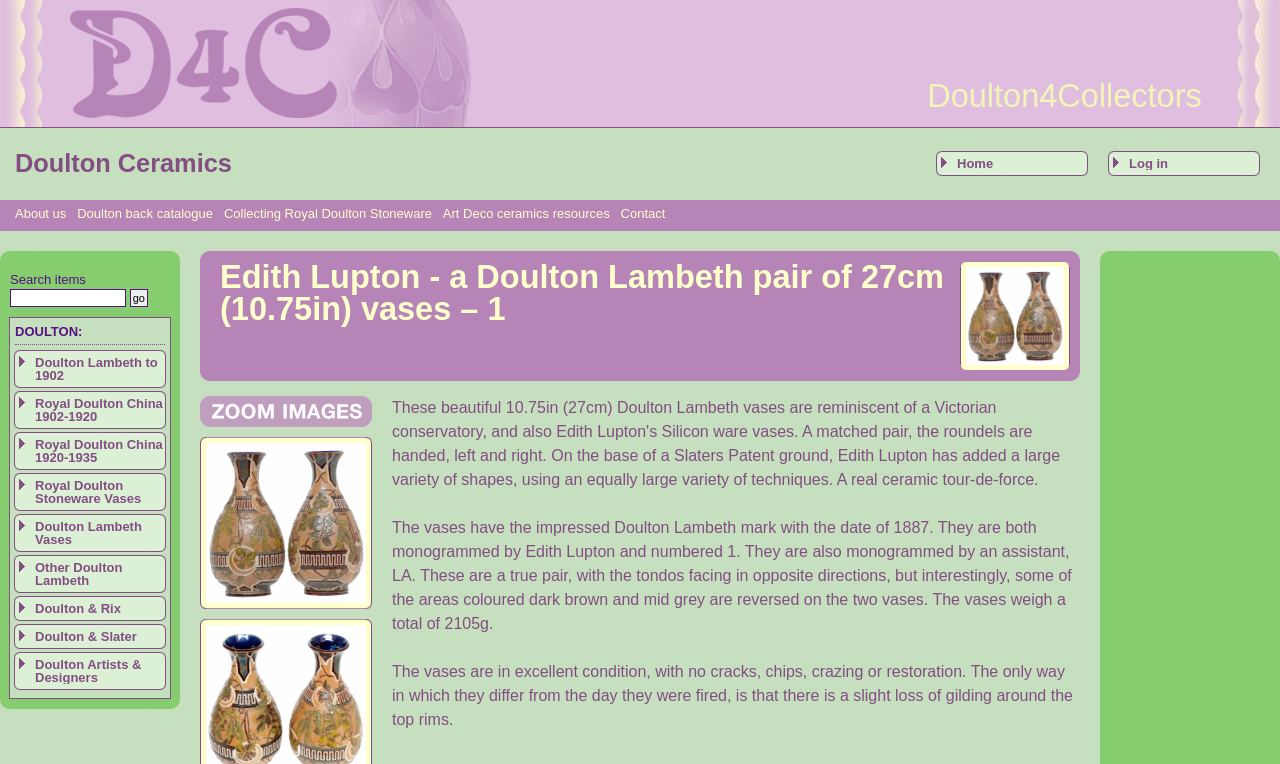Give a detailed explanation of the elements present on the webpage.

This webpage is about Edith Lupton, a Doulton Lambeth pair of 27cm (10.75in) vases. At the top, there is a company logo on the left and the website title "Doulton4Collectors" on the right. Below this, there is a navigation menu with links to "Home", "Log in", and other pages.

On the left side of the page, there is a list of links to various categories, including "About us", "Doulton back catalogue", "Collecting Royal Doulton Stoneware", and others. These links are separated by small images.

In the main content area, there is a large image of the vases, with a heading that matches the page title. Below the image, there is a description of the vases, stating that they are in excellent condition with no cracks, chips, crazing, or restoration.

To the right of the image, there is a table with a zoom link and several small images. Below this, there is a search box with a "go" button, followed by a list of links to different Doulton-related categories, such as "Doulton Lambeth to 1902", "Royal Doulton China 1902-1920", and others. Each of these links has a small image associated with it.

Overall, the page appears to be a product page for the Edith Lupton vases, with detailed information and images of the product, as well as links to related categories and a search function.